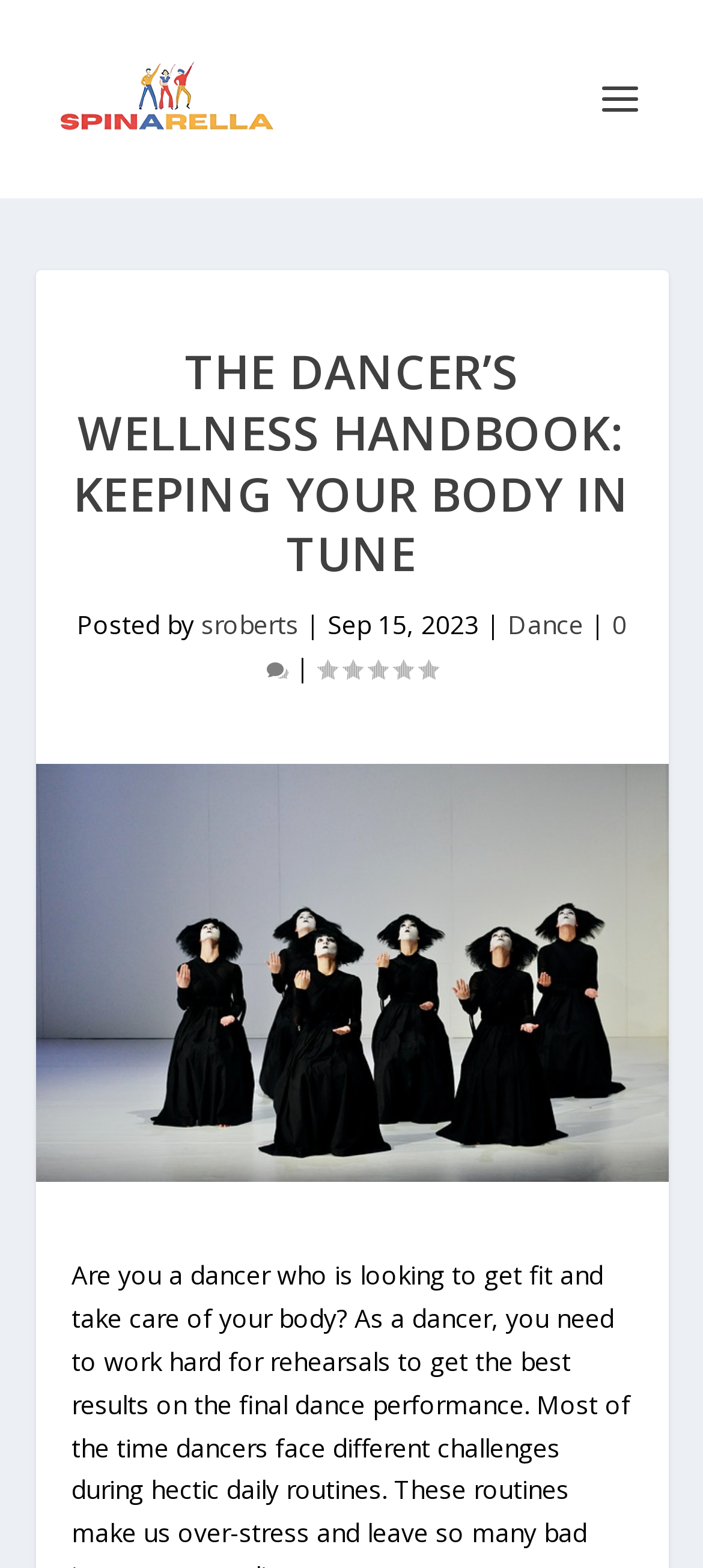Find and provide the bounding box coordinates for the UI element described here: "sroberts". The coordinates should be given as four float numbers between 0 and 1: [left, top, right, bottom].

[0.286, 0.387, 0.424, 0.409]